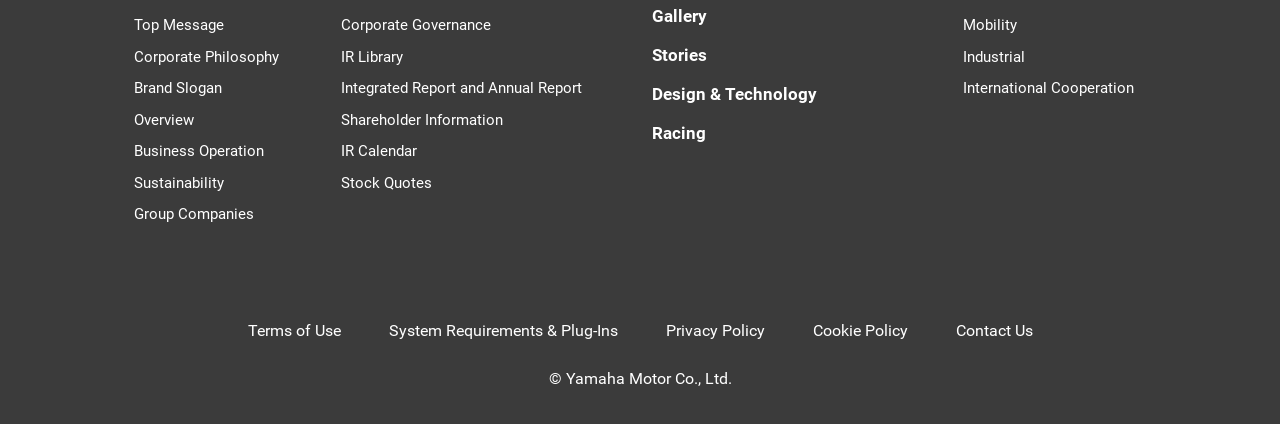What is the first link in the first section?
Answer the question in a detailed and comprehensive manner.

The first section is the top-left section of the webpage, and the first link in this section is 'Top Message'.